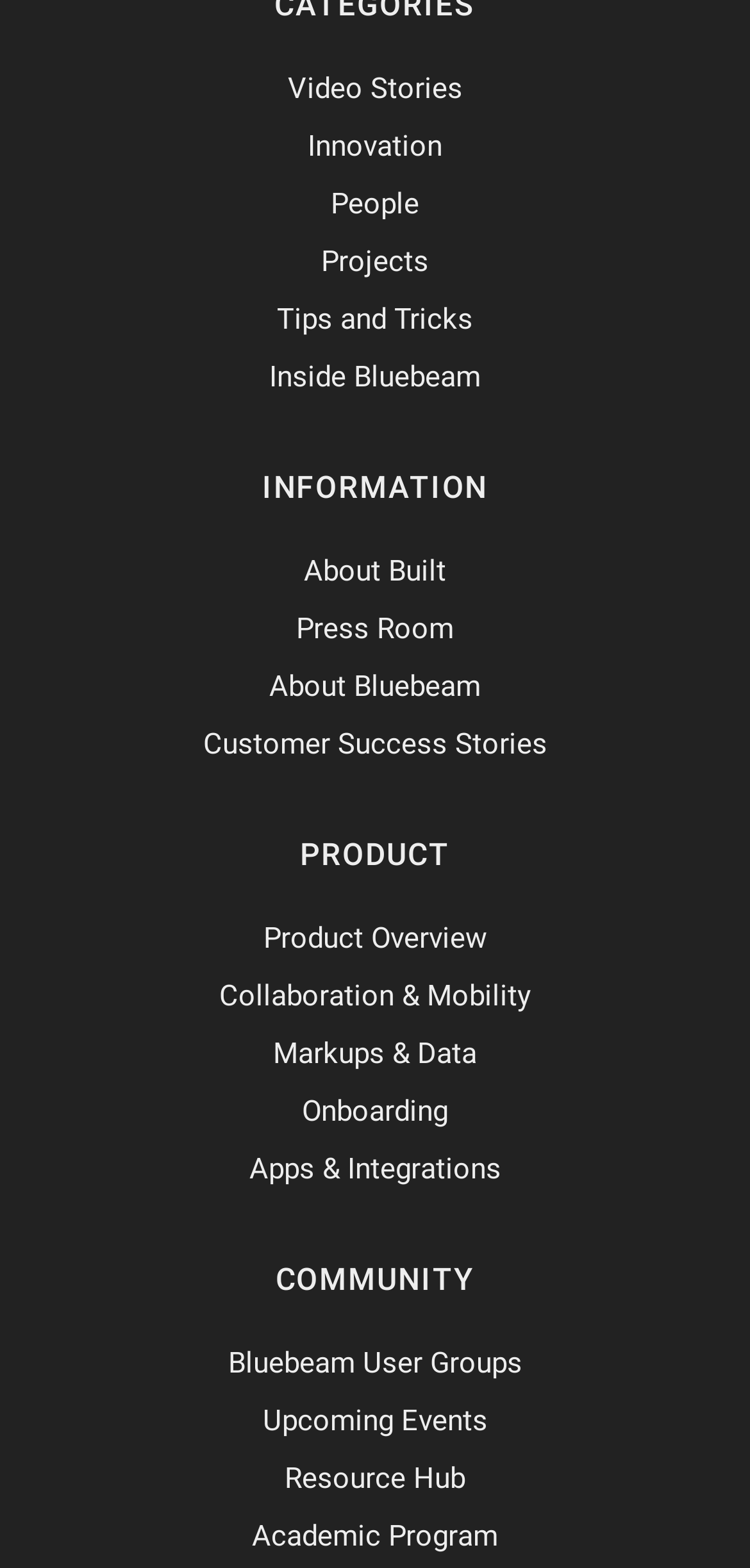Could you provide the bounding box coordinates for the portion of the screen to click to complete this instruction: "Discover Customer Success Stories"?

[0.271, 0.464, 0.729, 0.486]